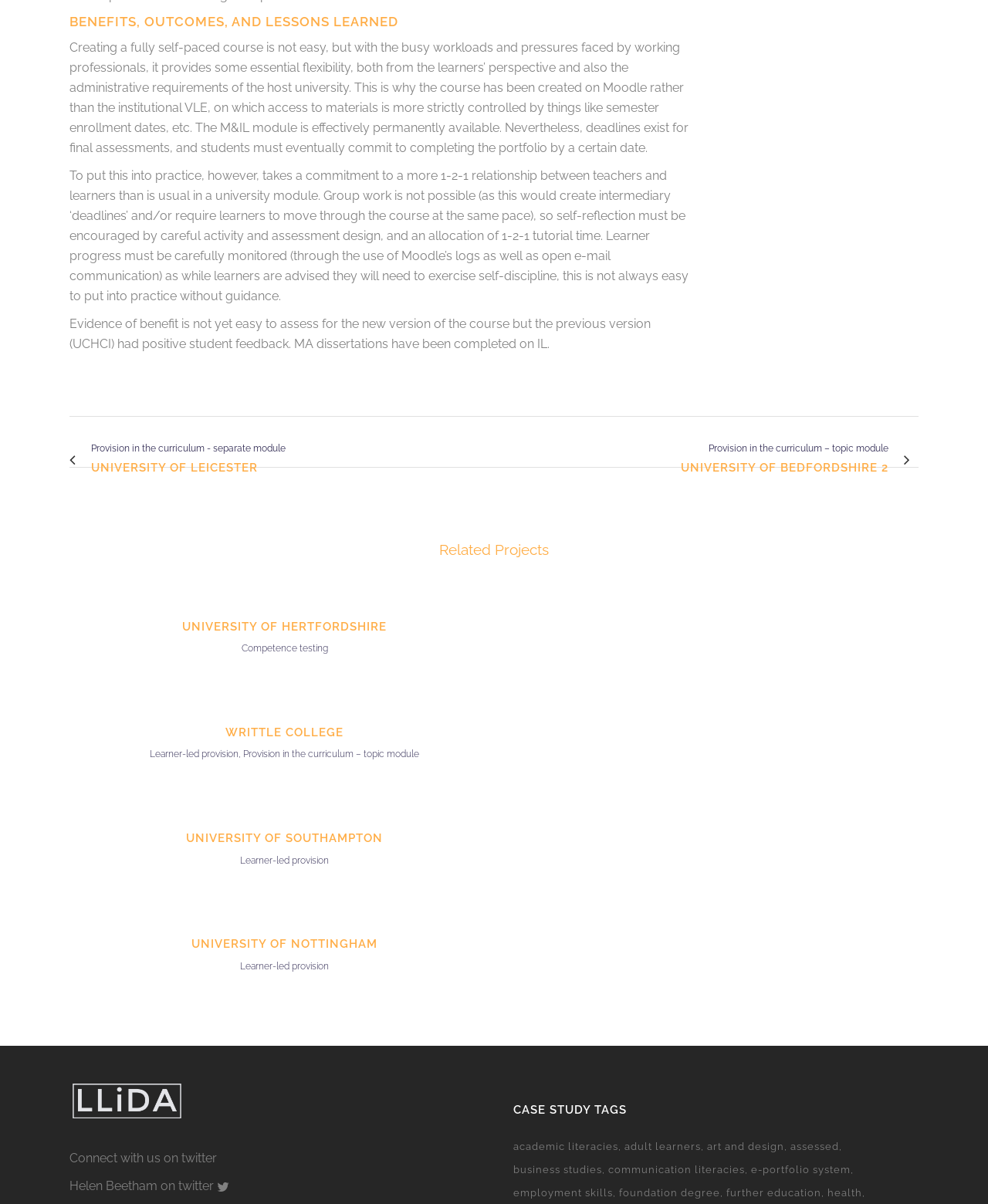Identify the bounding box coordinates of the region that needs to be clicked to carry out this instruction: "Click on UNIVERSITY OF LEICESTER link". Provide these coordinates as four float numbers ranging from 0 to 1, i.e., [left, top, right, bottom].

[0.07, 0.369, 0.289, 0.397]